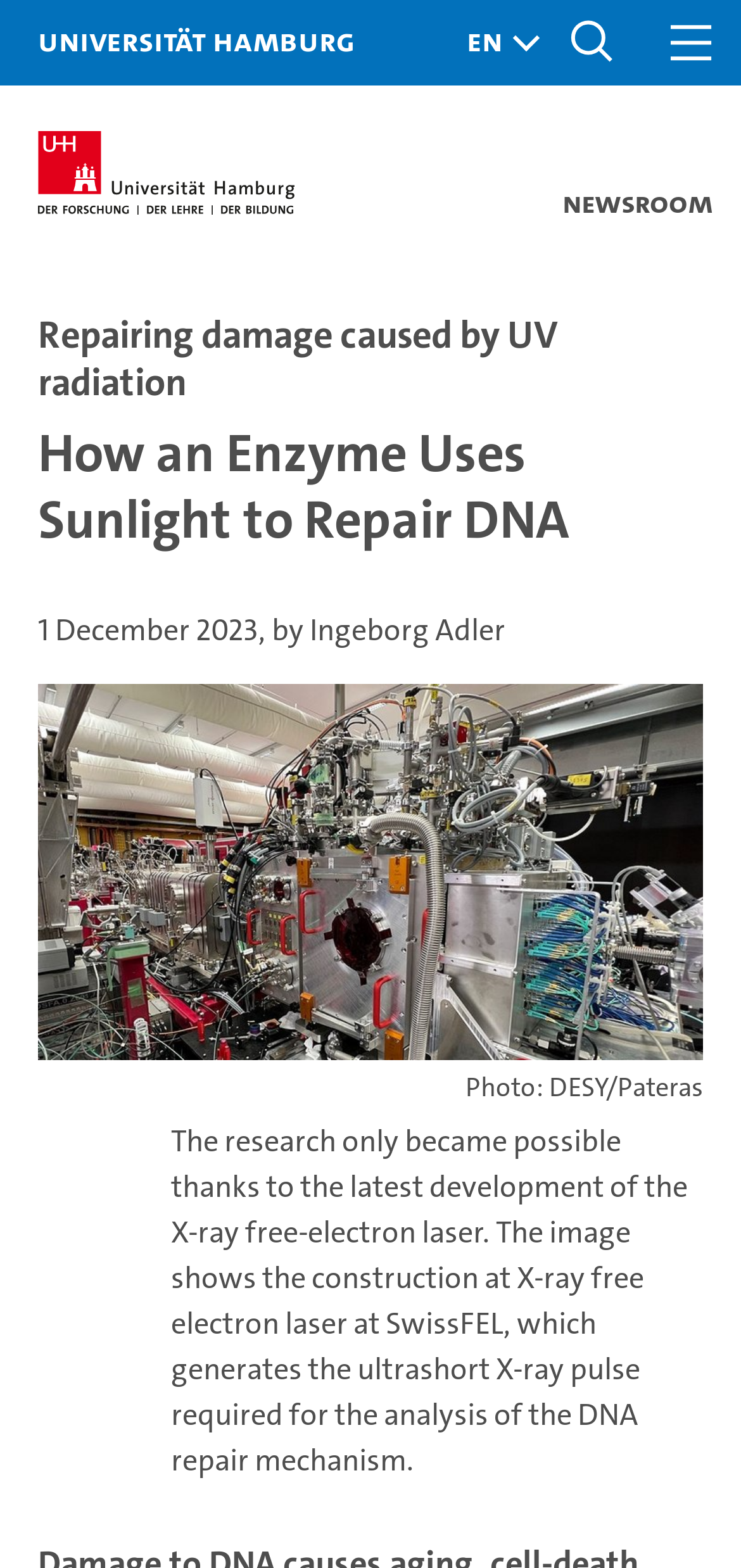Answer the following query concisely with a single word or phrase:
What is the name of the university?

Universität Hamburg